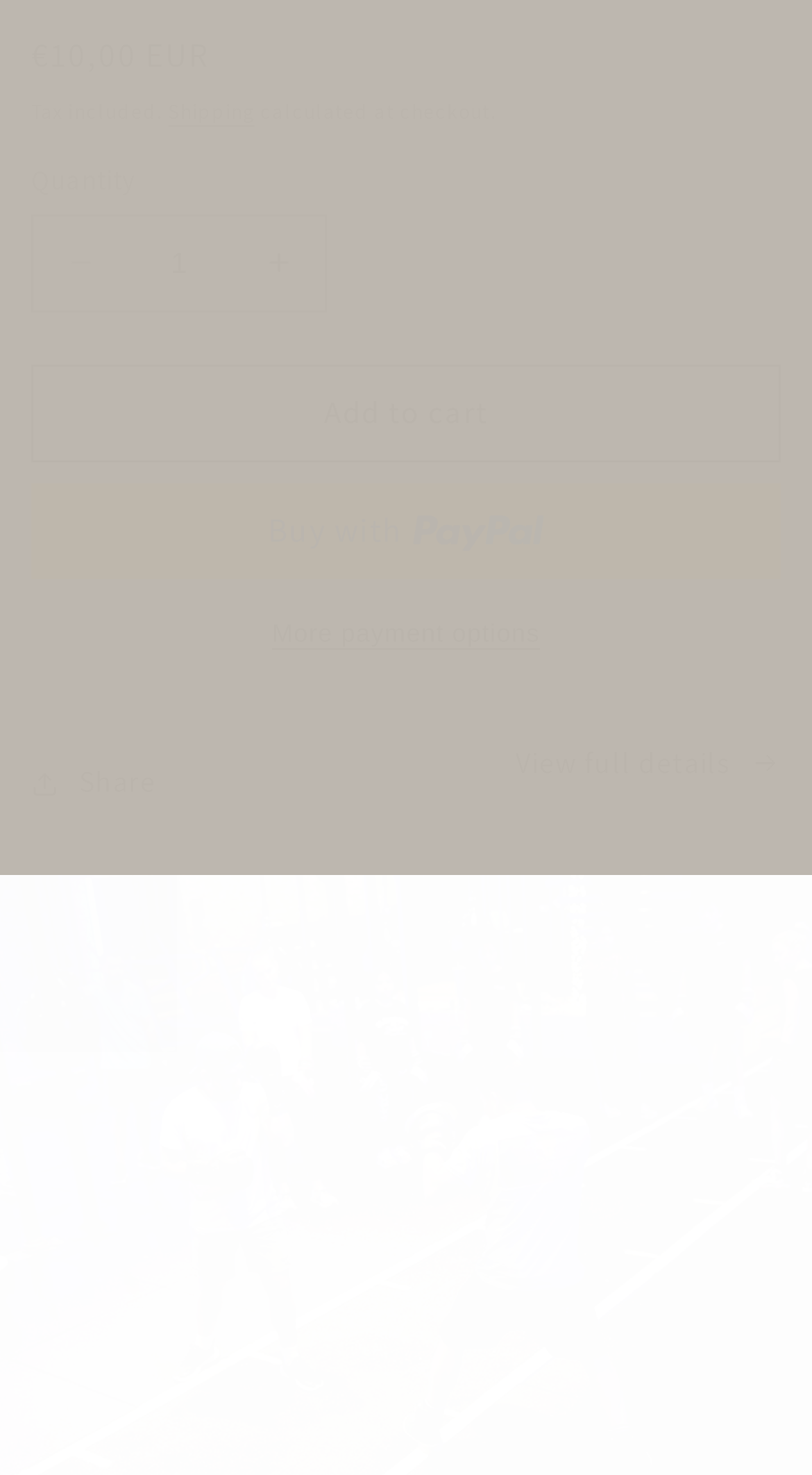Determine the bounding box coordinates of the element that should be clicked to execute the following command: "Add to cart".

[0.038, 0.247, 0.962, 0.313]